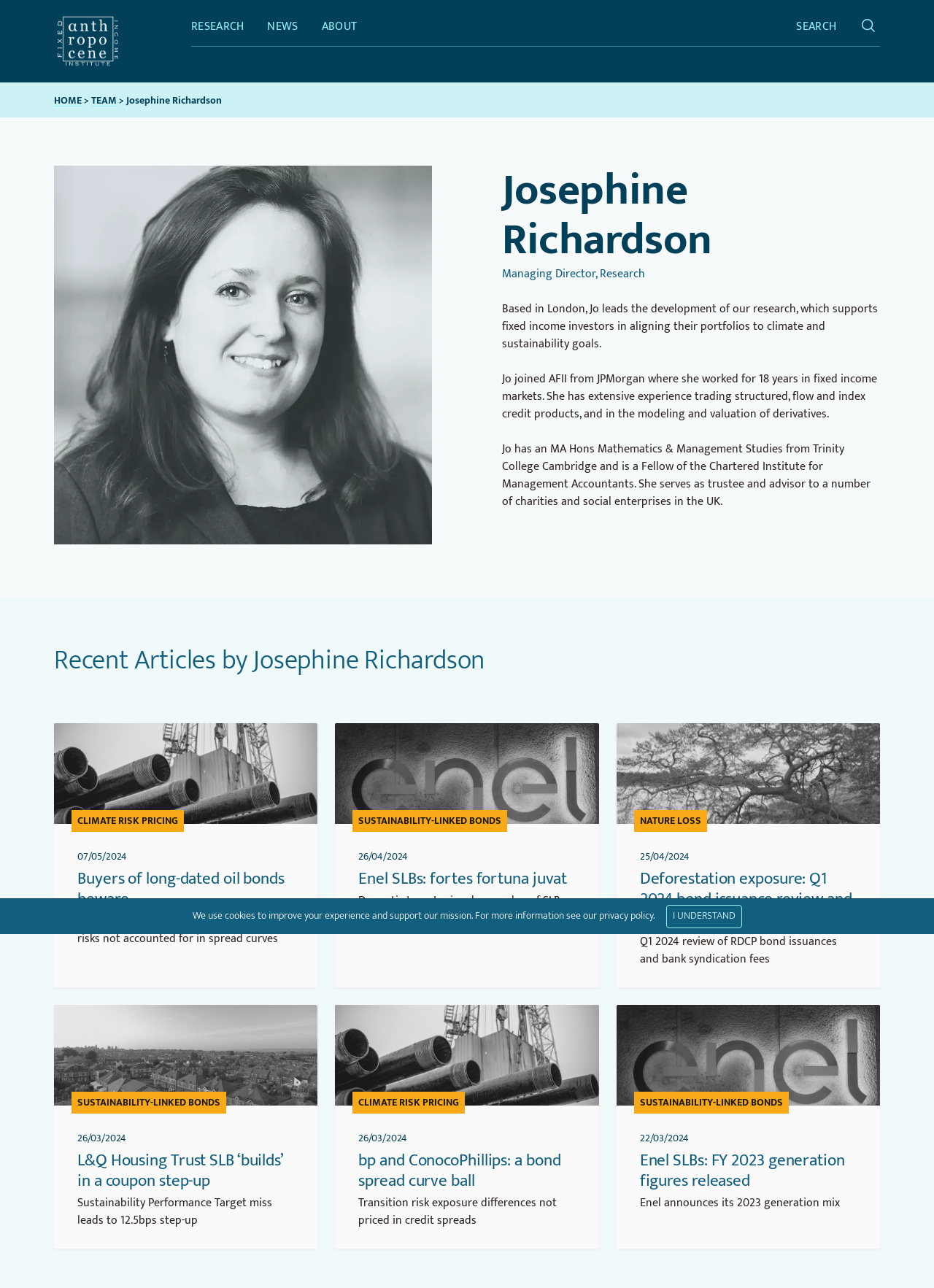Please identify the bounding box coordinates of the element's region that should be clicked to execute the following instruction: "Read the article 'Buyers of long-dated oil bonds beware'". The bounding box coordinates must be four float numbers between 0 and 1, i.e., [left, top, right, bottom].

[0.083, 0.671, 0.305, 0.709]